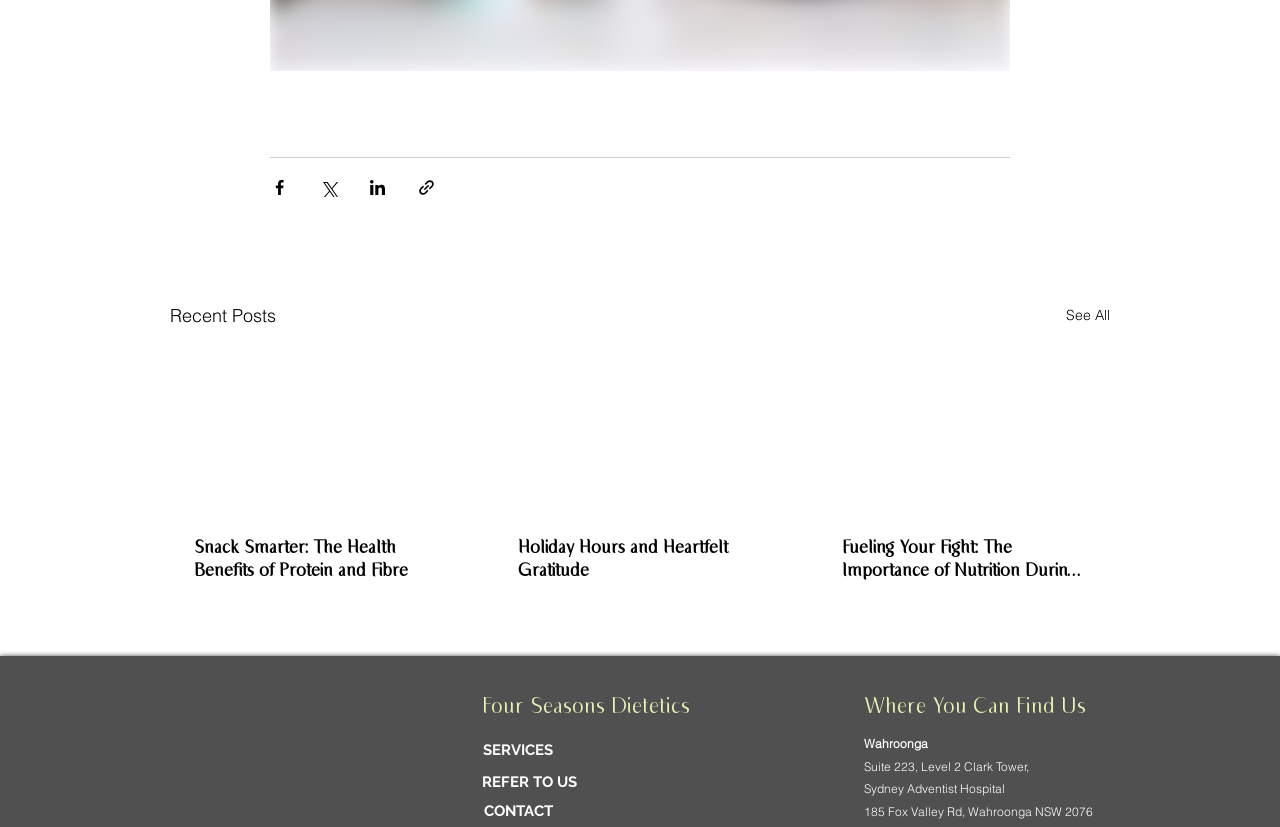Locate the bounding box coordinates of the element that should be clicked to fulfill the instruction: "Visit Four Seasons Dietetics homepage".

[0.377, 0.841, 0.539, 0.869]